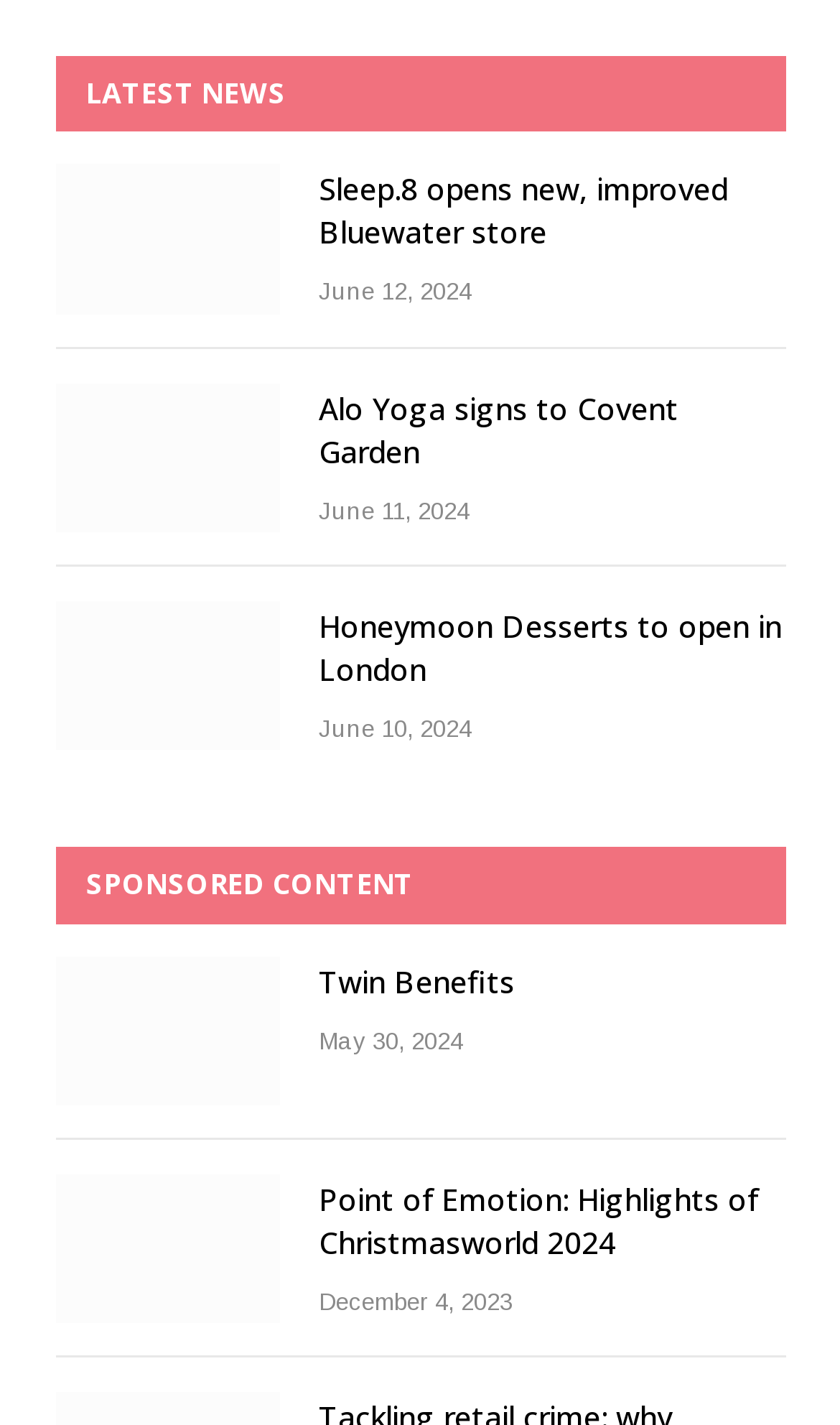Find the bounding box coordinates of the element you need to click on to perform this action: 'Read the latest news about Sleep.8'. The coordinates should be represented by four float values between 0 and 1, in the format [left, top, right, bottom].

[0.067, 0.115, 0.333, 0.22]